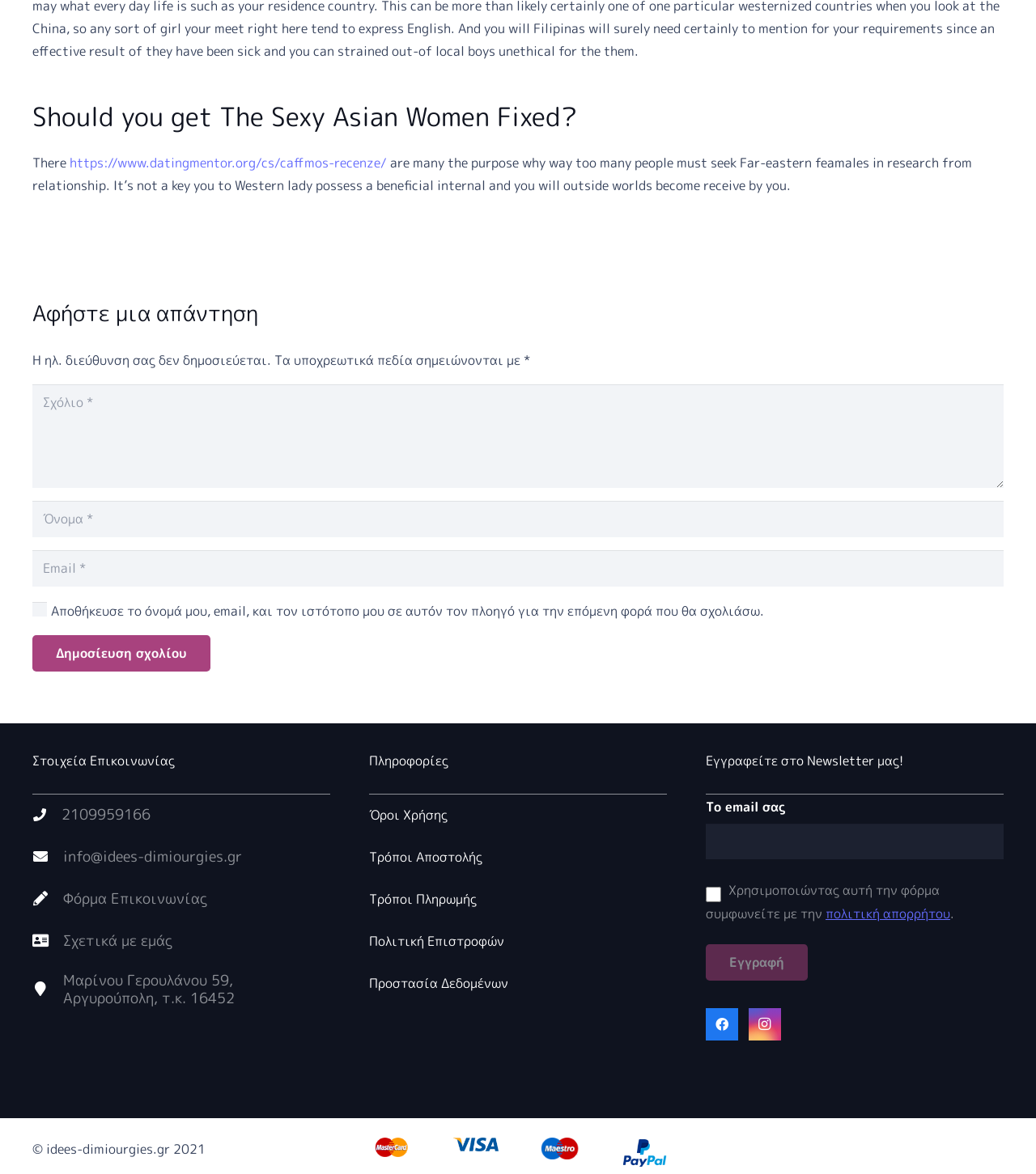Using the provided element description, identify the bounding box coordinates as (top-left x, top-left y, bottom-right x, bottom-right y). Ensure all values are between 0 and 1. Description: parent_node: info@idees-dimiourgies.gr aria-label="info@idees-dimiourgies.gr"

[0.031, 0.72, 0.061, 0.74]